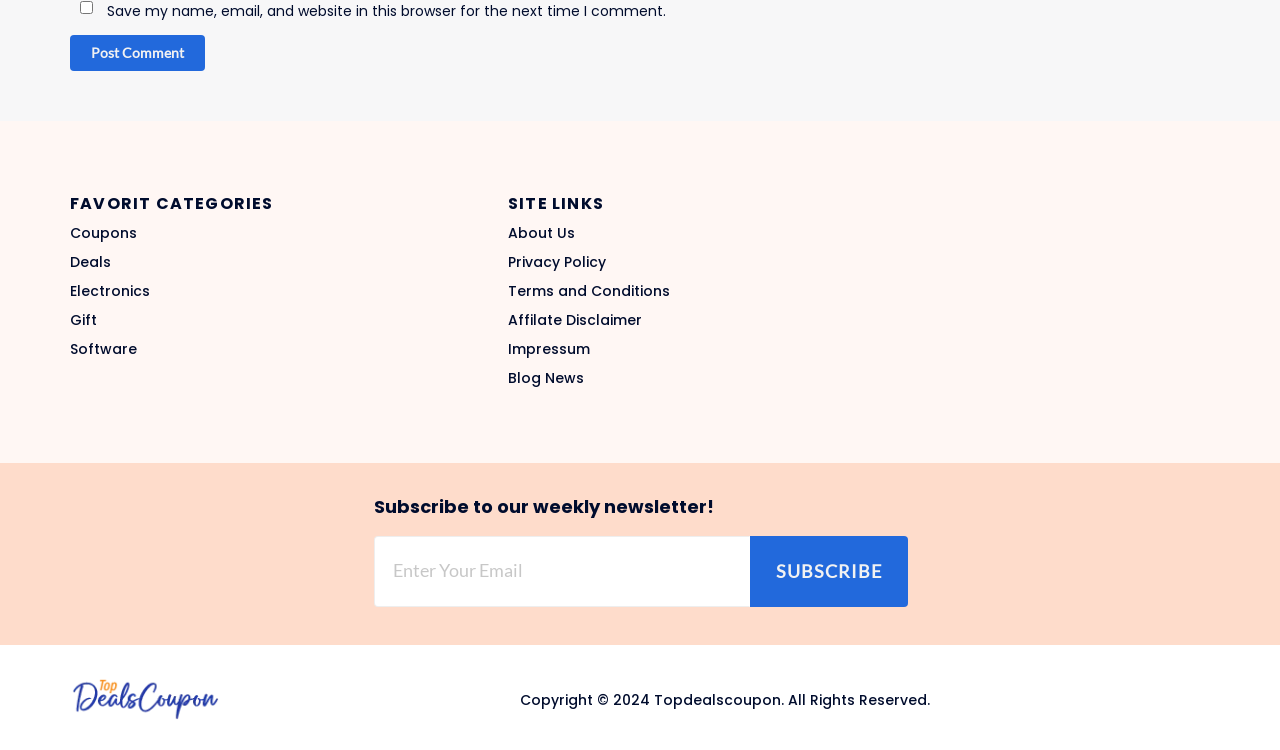What is the purpose of the textbox?
Please provide a single word or phrase based on the screenshot.

Enter email address